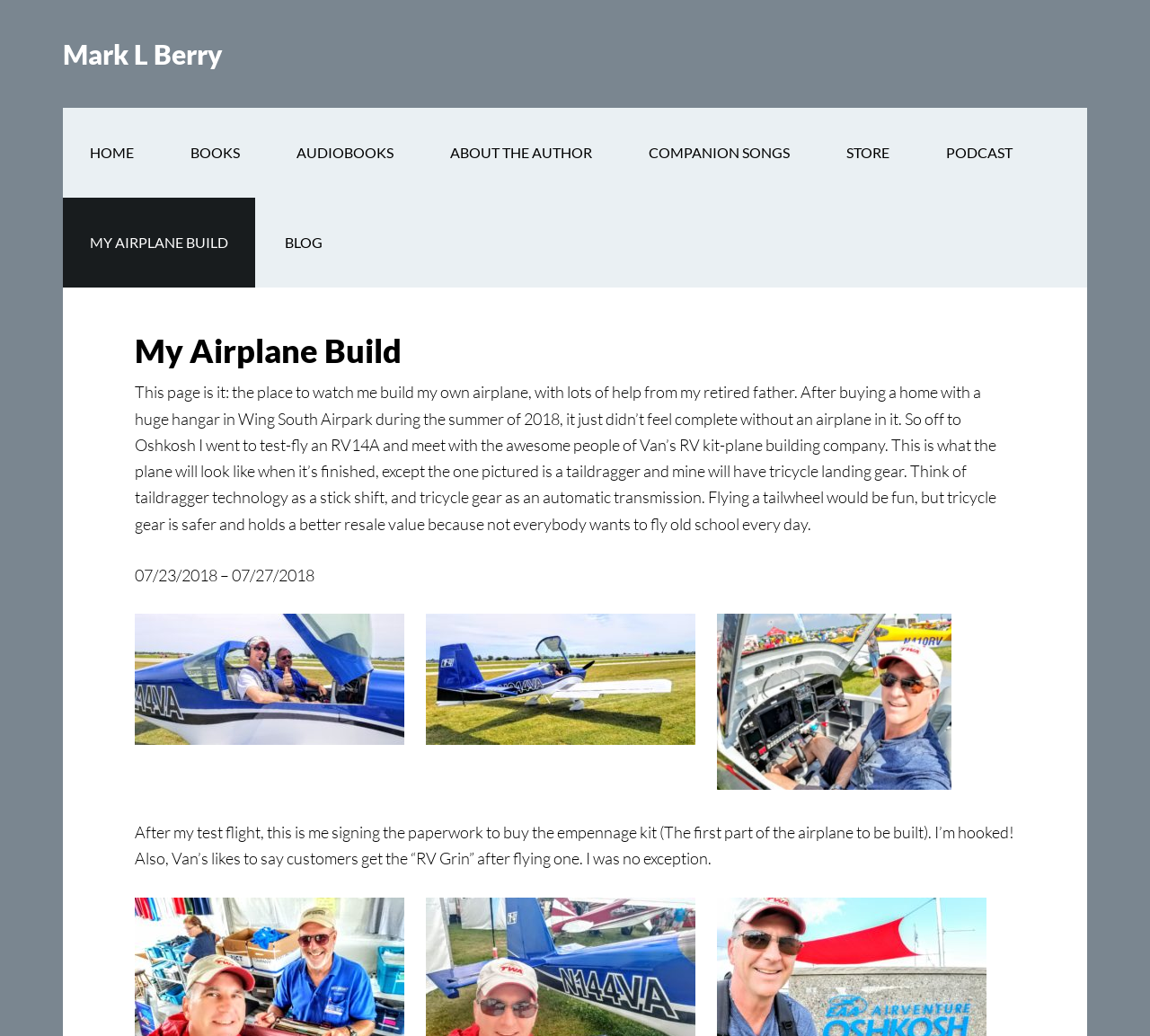Use a single word or phrase to answer the following:
How many navigation links are there?

9